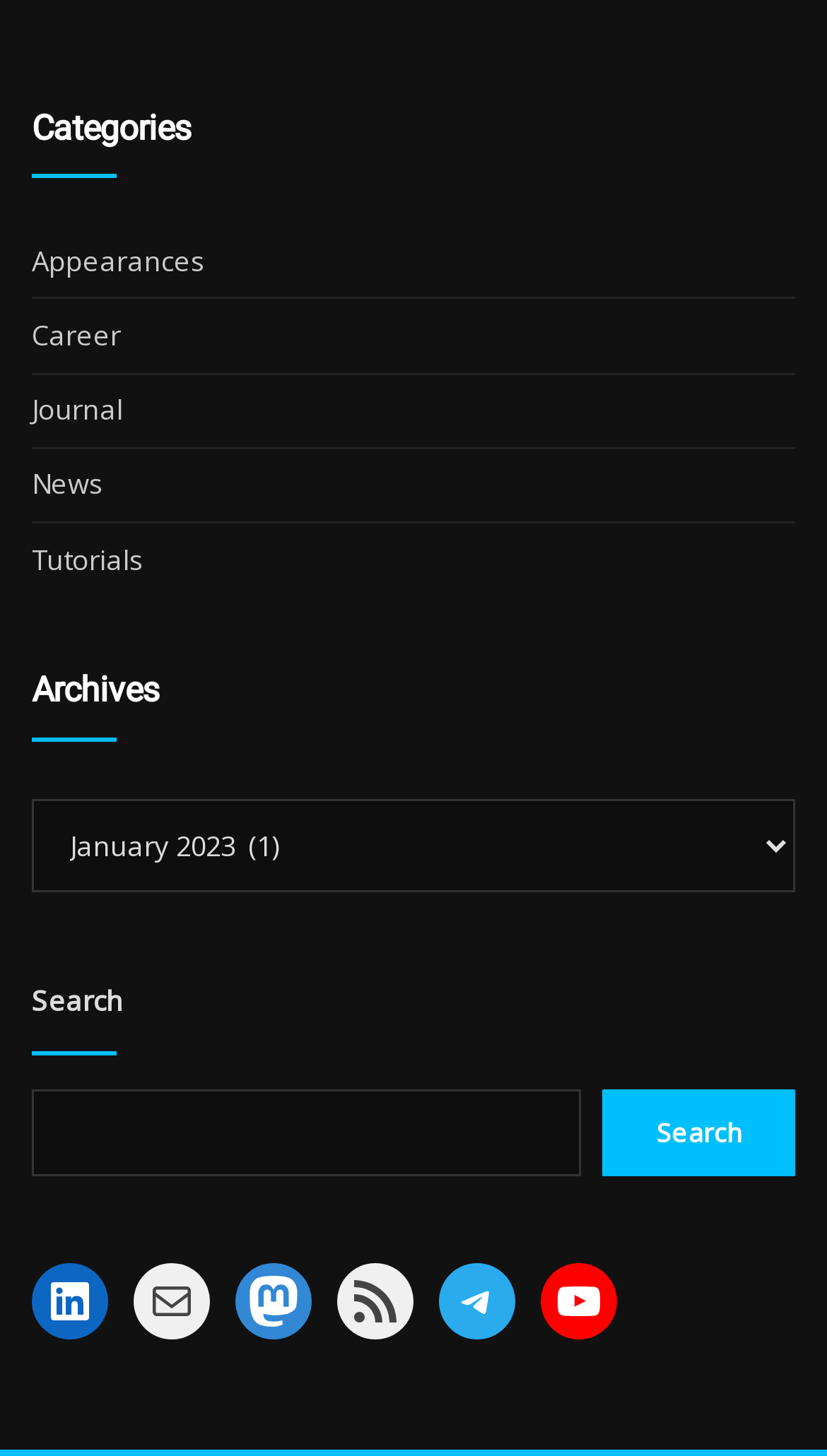Could you specify the bounding box coordinates for the clickable section to complete the following instruction: "Go to archives"?

[0.038, 0.46, 0.962, 0.509]